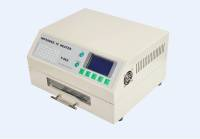Give a detailed account of the visual content in the image.

The image depicts an Infrared IC Heater, a specialized device commonly used in electronics for soldering Integrated Circuits (ICs). The heater is designed with a compact, beige casing featuring a digital display and several control buttons highlighted in green, which likely allow for temperature adjustments and operational settings. The front panel showcases a slot for placing the PCBs (Printed Circuit Boards), facilitating efficient heating of the components. This tool is valuable for hobbyists and professionals alike, particularly in environments like maker spaces or electronics labs such as the Vancouver Hack Space, where hands-on experimentation and prototyping are encouraged.